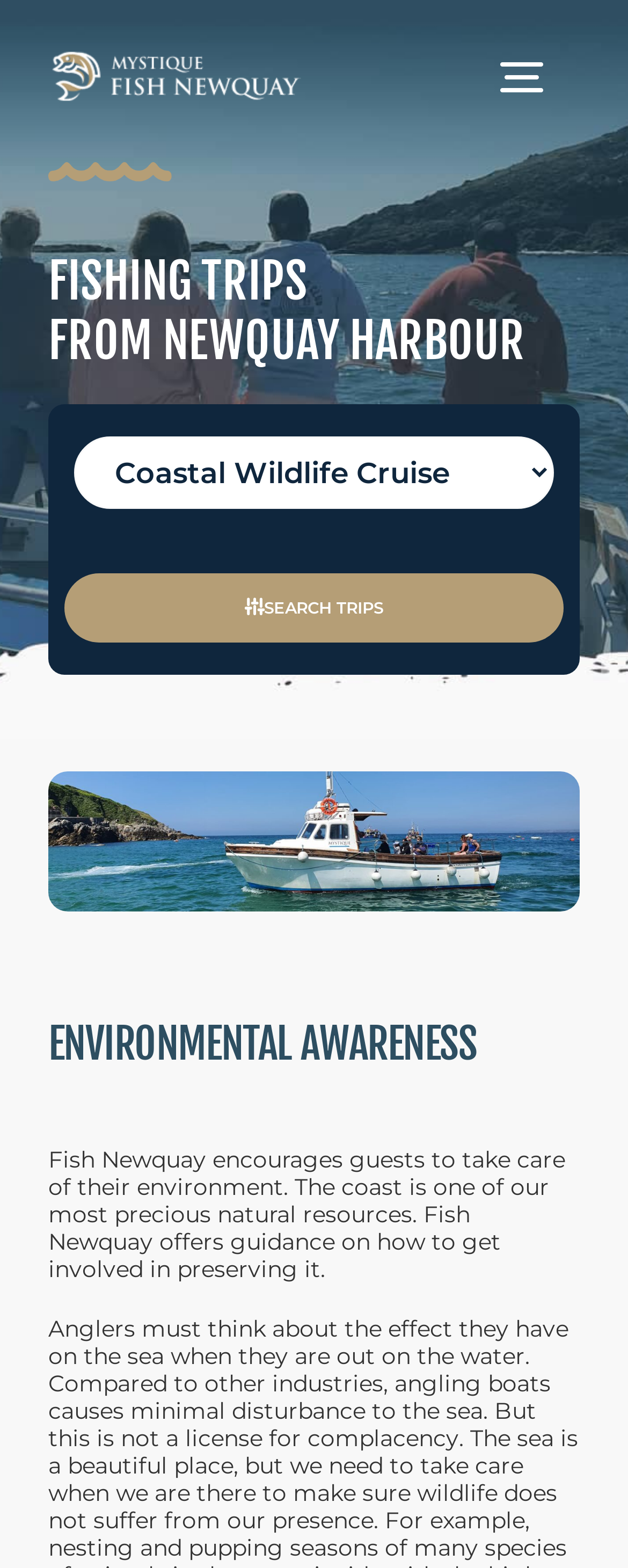What is the company's concern?
Please analyze the image and answer the question with as much detail as possible.

Based on the webpage, the company's concern is the environment, as stated in the section 'ENVIRONMENTAL AWARENESS' and the description of the company's efforts to minimize its impact on the environment.